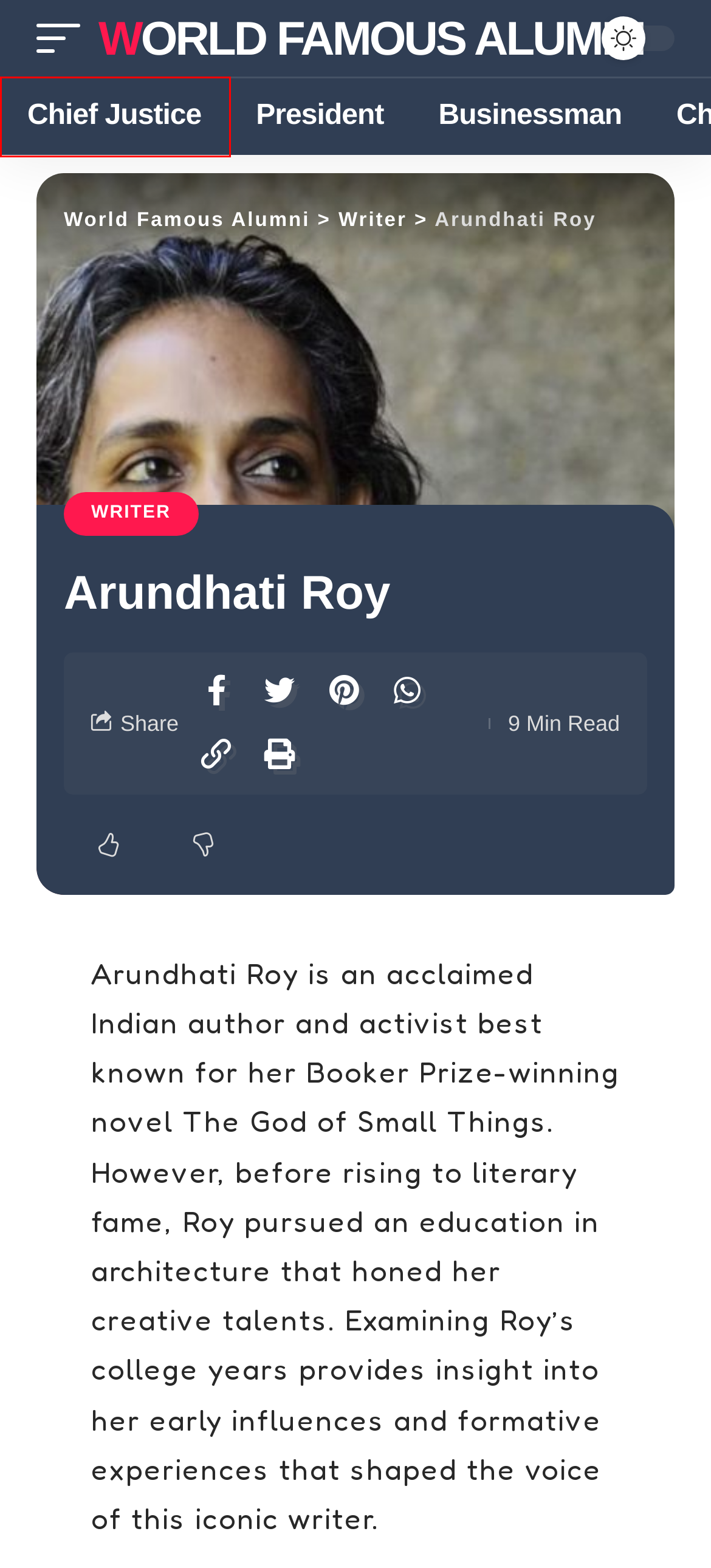Examine the screenshot of the webpage, which has a red bounding box around a UI element. Select the webpage description that best fits the new webpage after the element inside the red bounding box is clicked. Here are the choices:
A. World Famous Alumni - Tracing Success Stories, One Alma Mater At A Time
B. President - World Famous Alumni
C. Businessman - World Famous Alumni
D. Privacy Policy - World Famous Alumni
E. S.E. Hinton's College Journey: Crafting "The Outsiders" At University Of Tulsa - World Famous Alumni
F. Yoshiko Uchida's College Journey: An In-Depth Look - World Famous Alumni
G. About Us - World Famous Alumni
H. Chief Justice - World Famous Alumni

H